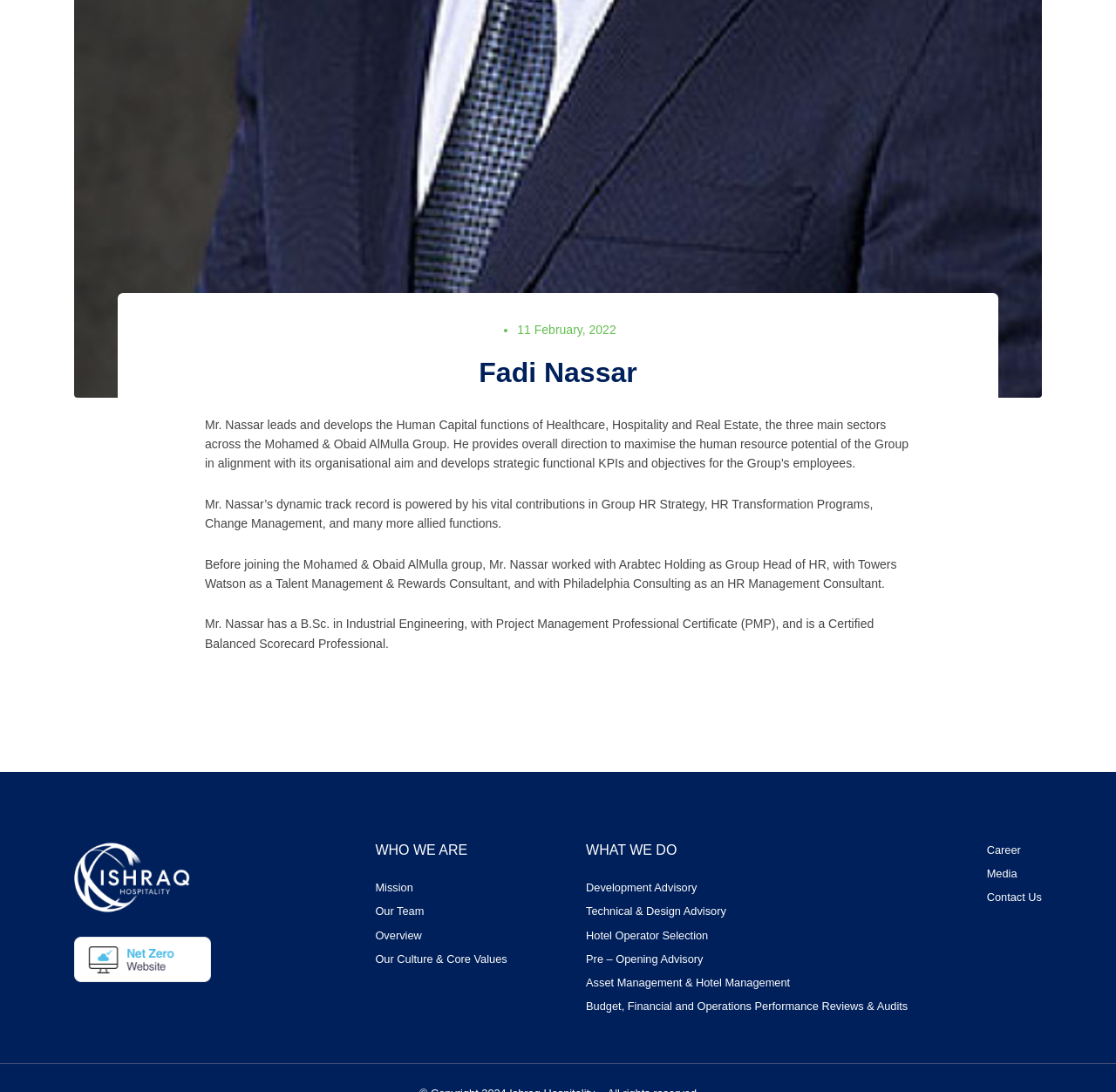Reply to the question below using a single word or brief phrase:
What is the name of the company where Fadi Nassar worked as Group Head of HR?

Arabtec Holding